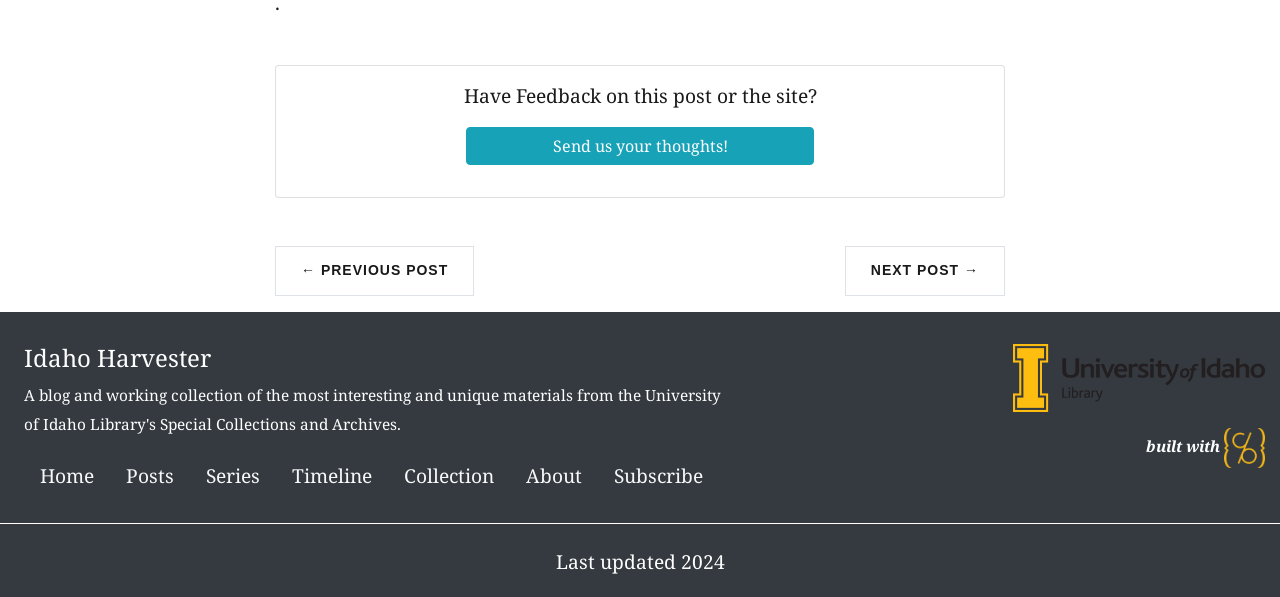Please determine the bounding box coordinates of the element's region to click in order to carry out the following instruction: "Check the last updated date". The coordinates should be four float numbers between 0 and 1, i.e., [left, top, right, bottom].

[0.434, 0.918, 0.566, 0.963]